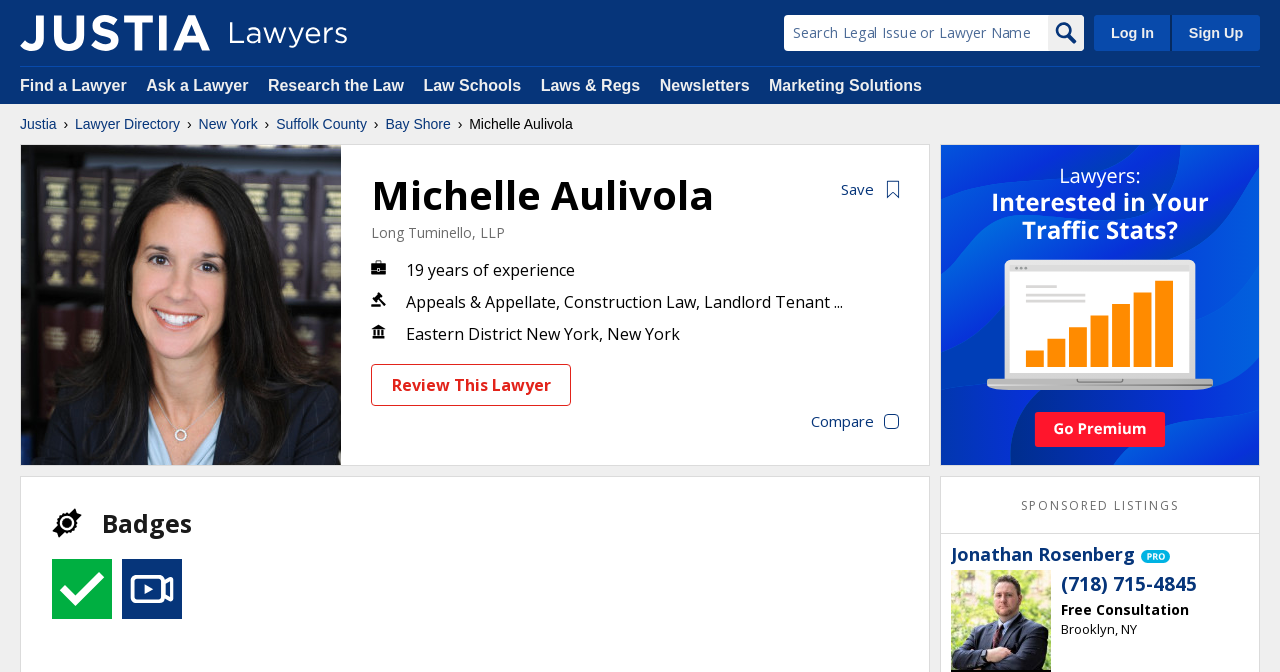How many years of experience does the lawyer have?
Provide an in-depth and detailed answer to the question.

I found the answer by looking at the static text element that says '19 years of experience'. This is likely the number of years the lawyer has been practicing law.